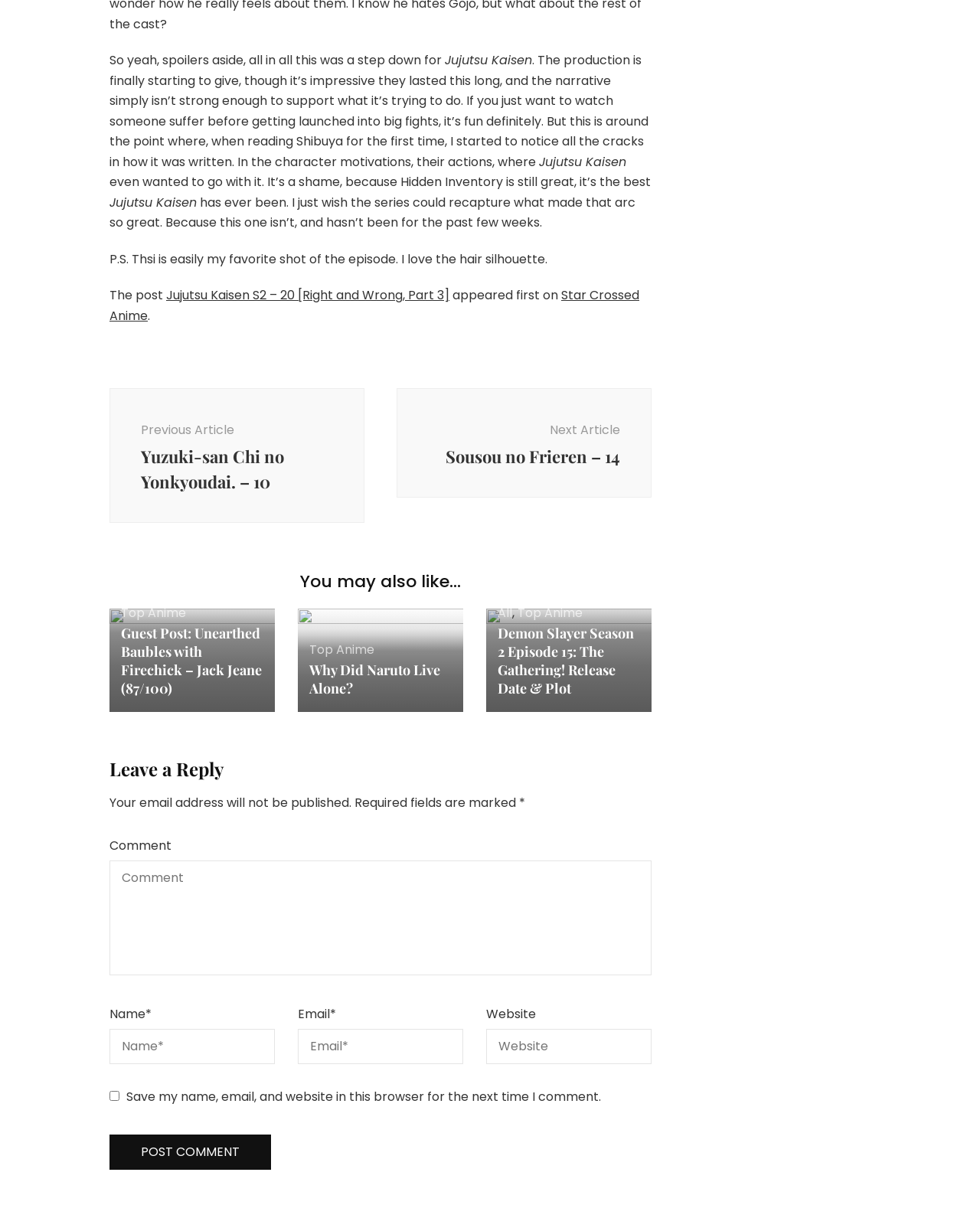Please determine the bounding box coordinates of the element's region to click in order to carry out the following instruction: "Click on the link to read Jujutsu Kaisen S2 – 20". The coordinates should be four float numbers between 0 and 1, i.e., [left, top, right, bottom].

[0.17, 0.233, 0.459, 0.247]